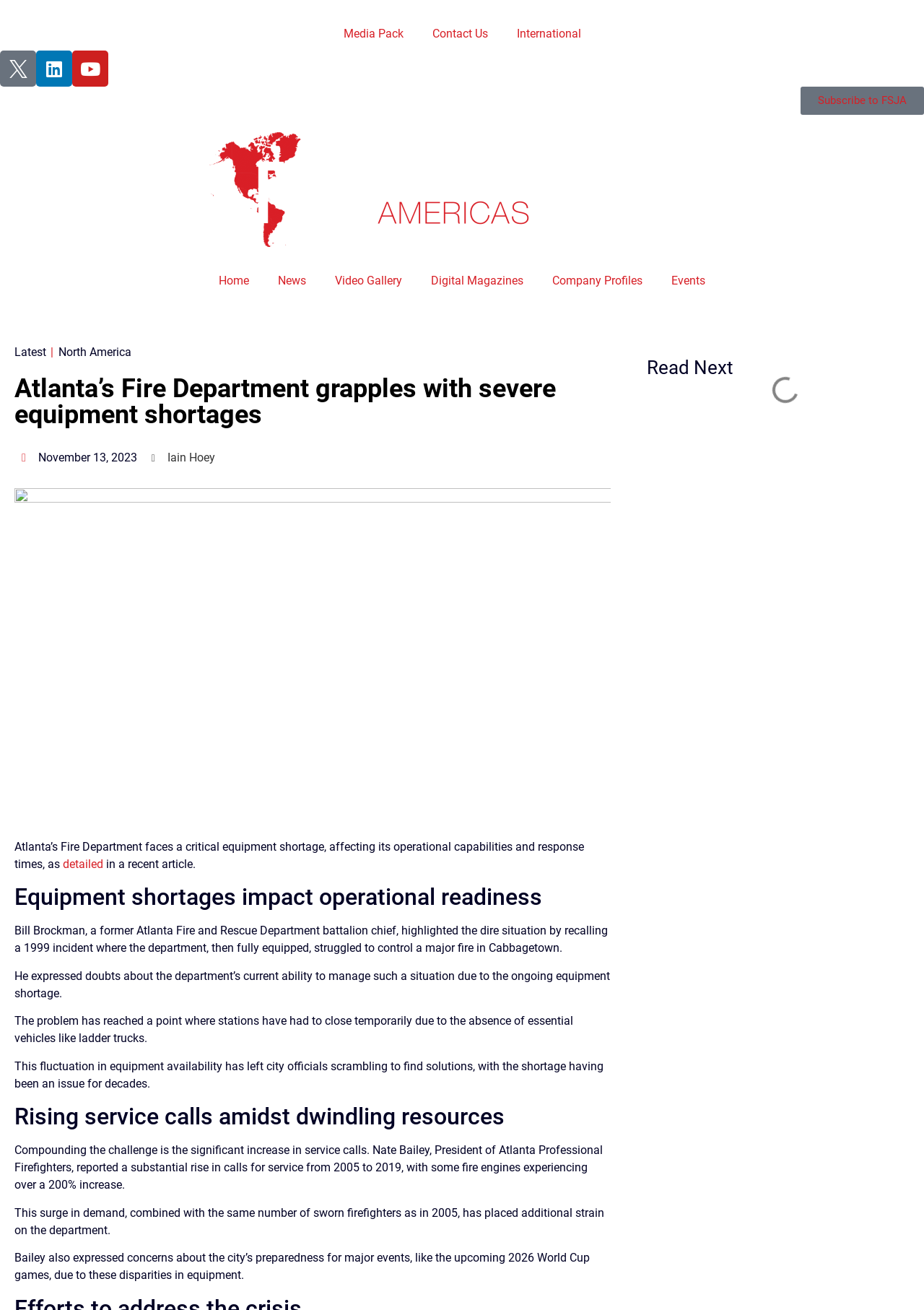Please determine the bounding box coordinates of the area that needs to be clicked to complete this task: 'Click on the 'Media Pack' link'. The coordinates must be four float numbers between 0 and 1, formatted as [left, top, right, bottom].

[0.356, 0.013, 0.452, 0.039]